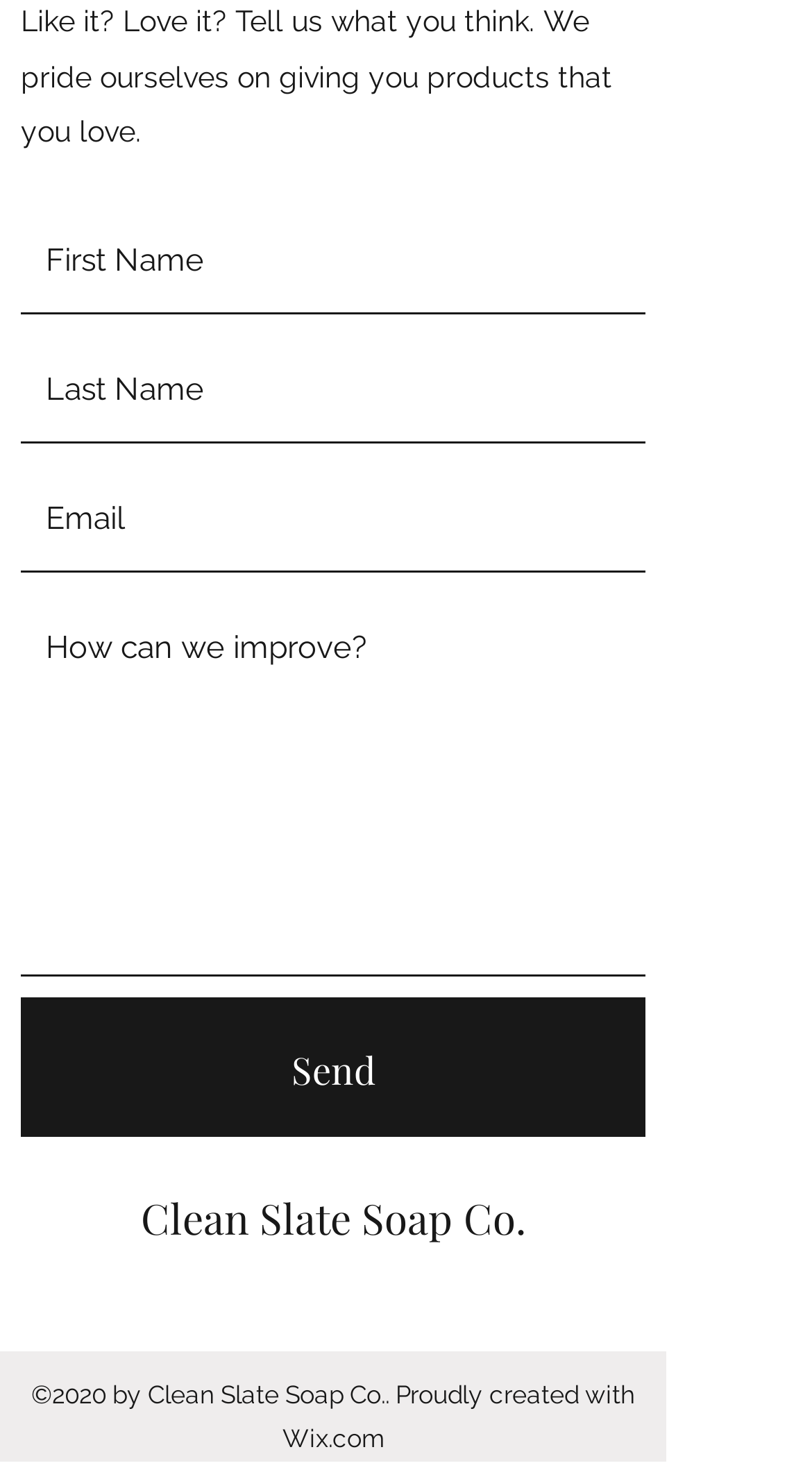Please provide the bounding box coordinates for the element that needs to be clicked to perform the instruction: "Enter first name". The coordinates must consist of four float numbers between 0 and 1, formatted as [left, top, right, bottom].

[0.026, 0.141, 0.795, 0.214]